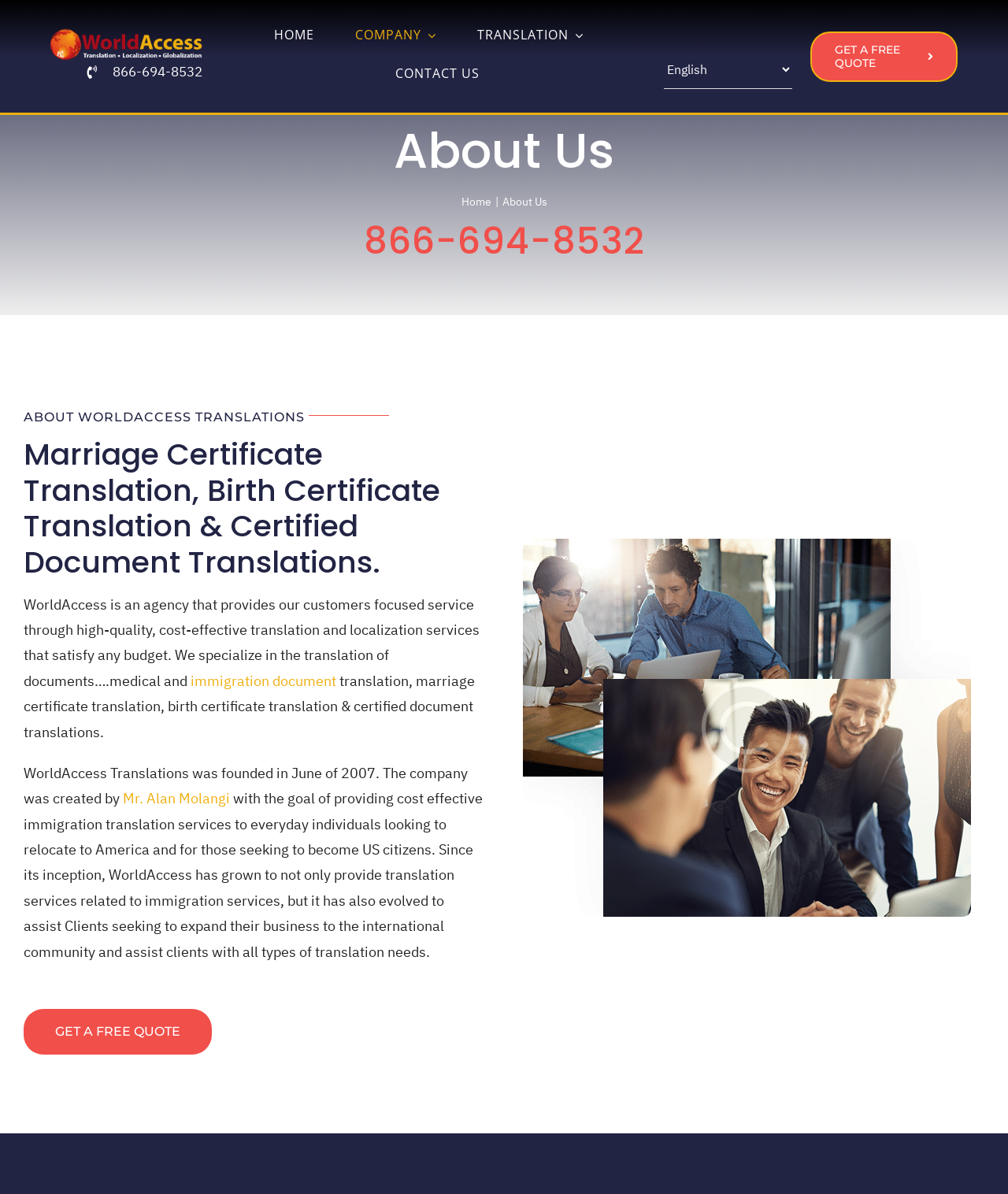Find the bounding box coordinates of the element's region that should be clicked in order to follow the given instruction: "Click on Birth Certificate Translation". The coordinates should consist of four float numbers between 0 and 1, i.e., [left, top, right, bottom].

[0.05, 0.022, 0.201, 0.037]